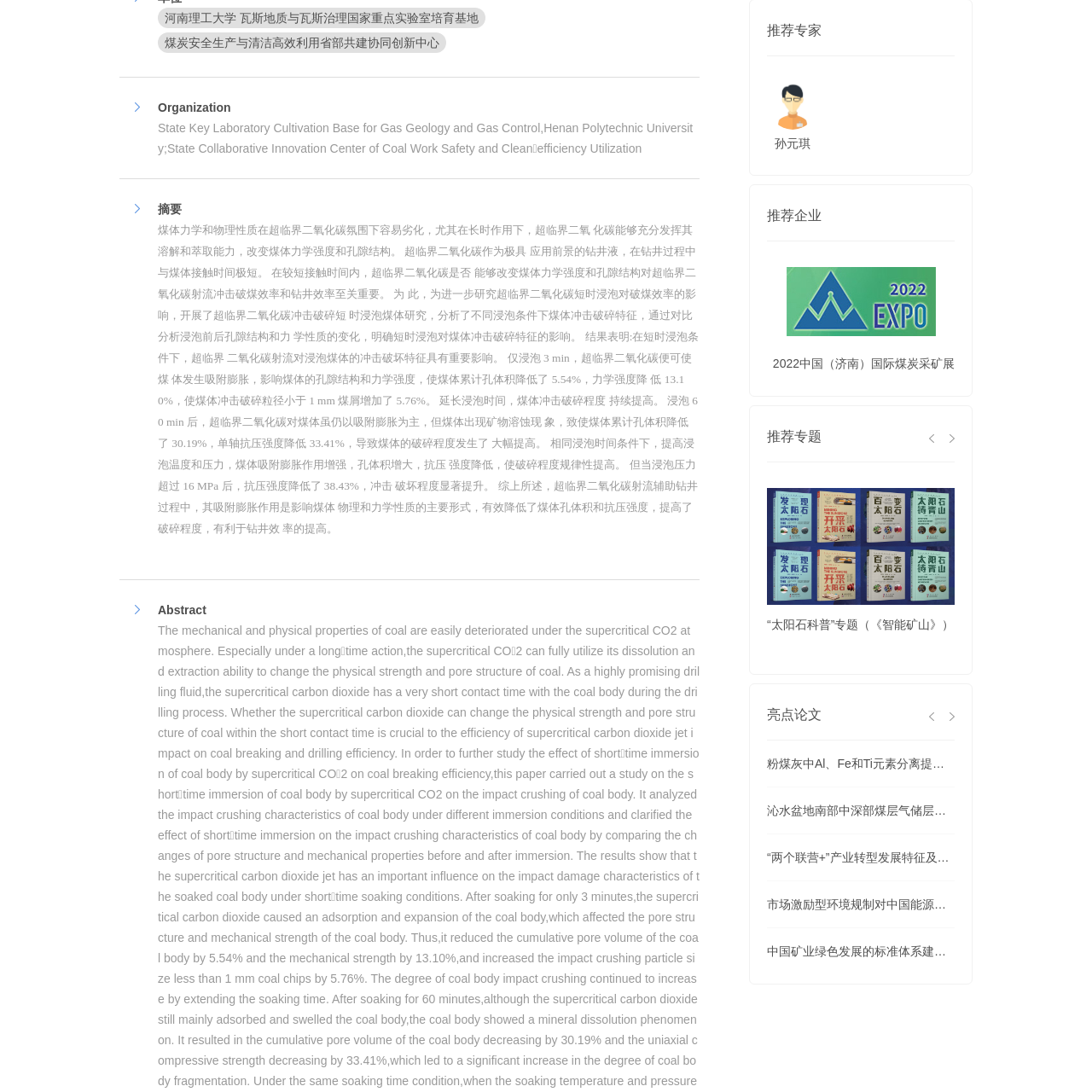Direct your attention to the red-bounded image and answer the question with a single word or phrase:
What is the role of supercritical carbon dioxide?

Interacting with coal